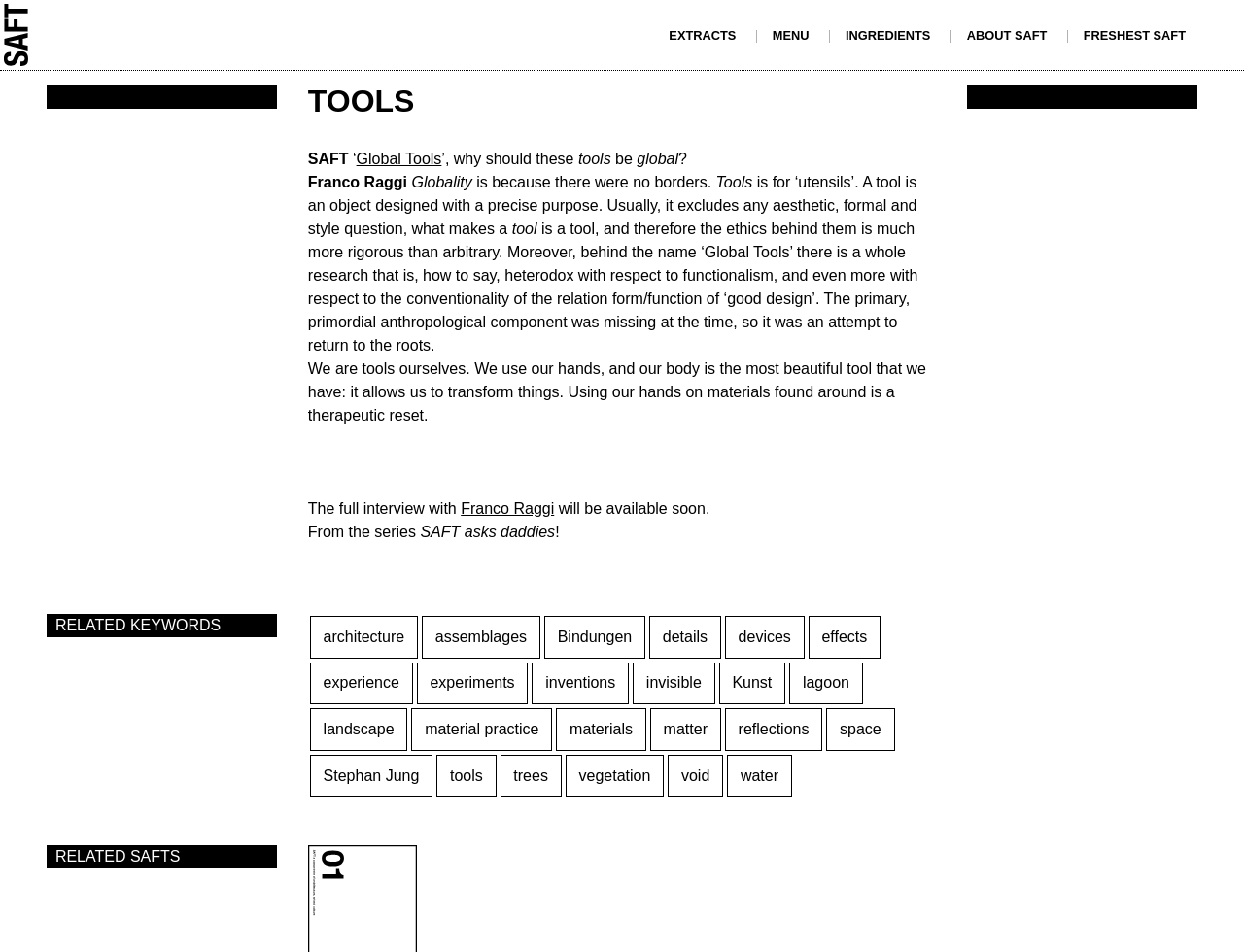Please specify the bounding box coordinates for the clickable region that will help you carry out the instruction: "Discover related keywords in architecture".

[0.247, 0.647, 0.337, 0.691]